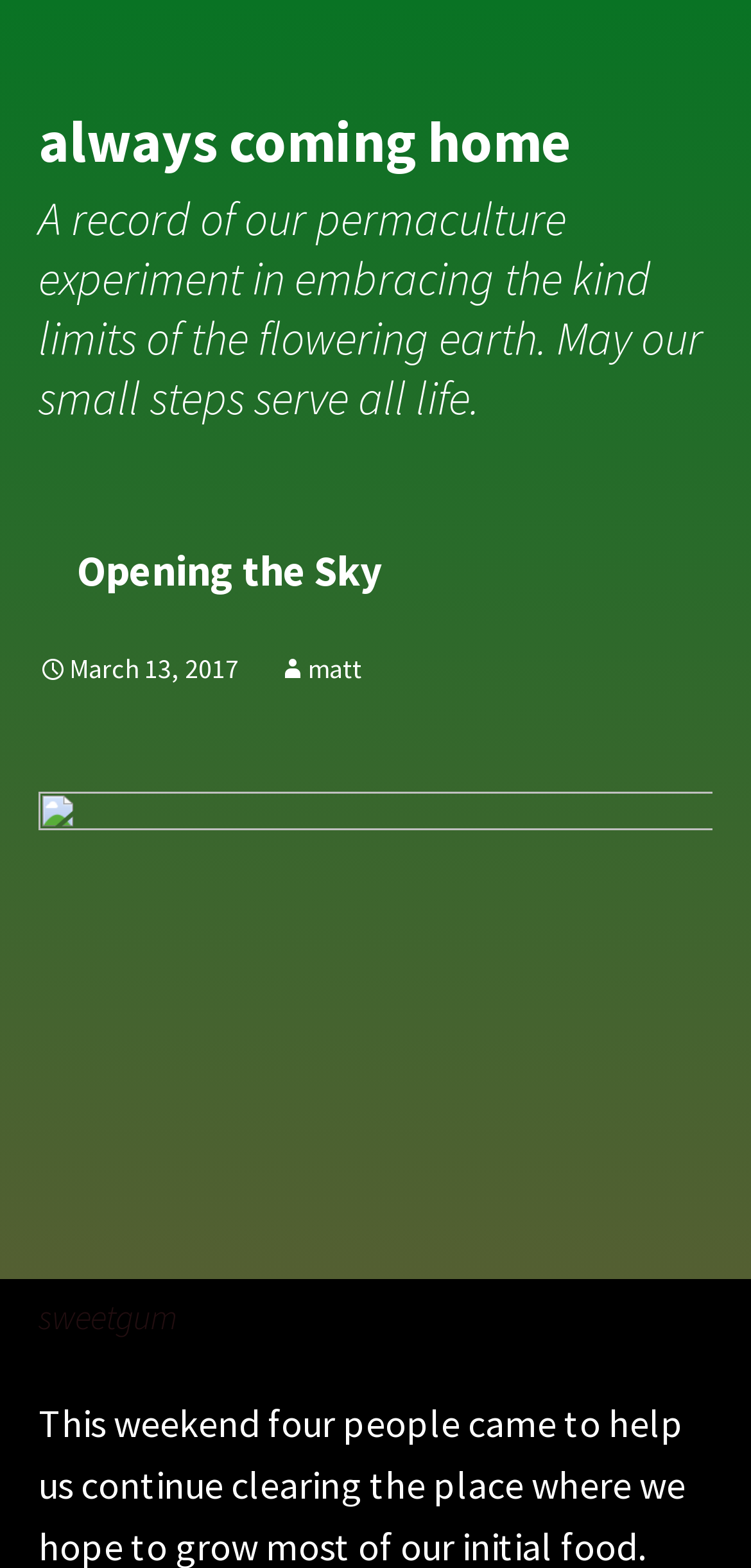What is the name of the tree mentioned in the article?
Based on the screenshot, respond with a single word or phrase.

sweetgum